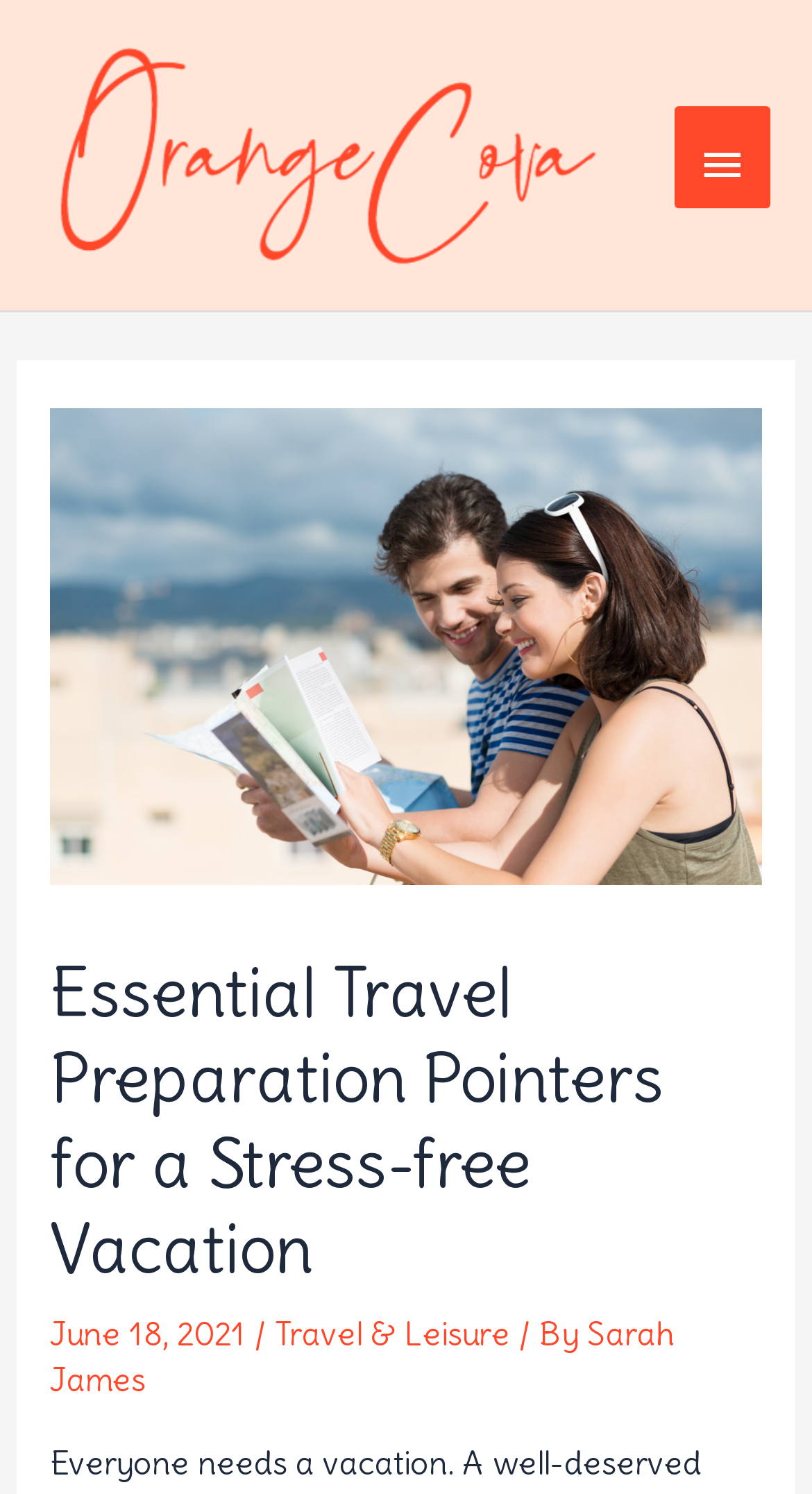Summarize the webpage comprehensively, mentioning all visible components.

The webpage is about travel preparation and stress-free vacation ideas. At the top left corner, there is an Orange Cova logo, which is an image linked to the website's homepage. Next to the logo, there is a main menu button that, when expanded, controls the primary menu.

Below the logo and menu button, there is a large header section that takes up most of the top half of the page. Within this section, there is a prominent image of a couple on vacation, which is positioned above a heading that reads "Essential Travel Preparation Pointers for a Stress-free Vacation". This heading is centered and takes up most of the width of the page.

Underneath the heading, there is a section with three lines of text. The first line displays the date "June 18, 2021", followed by a forward slash, and then a category label "Travel & Leisure". The third line shows the author's name, "Sarah James", which is a link.

The overall layout of the webpage is clean, with a clear hierarchy of elements and ample whitespace to separate the different sections. The use of a large image and a prominent heading effectively draws the reader's attention to the main topic of the page.